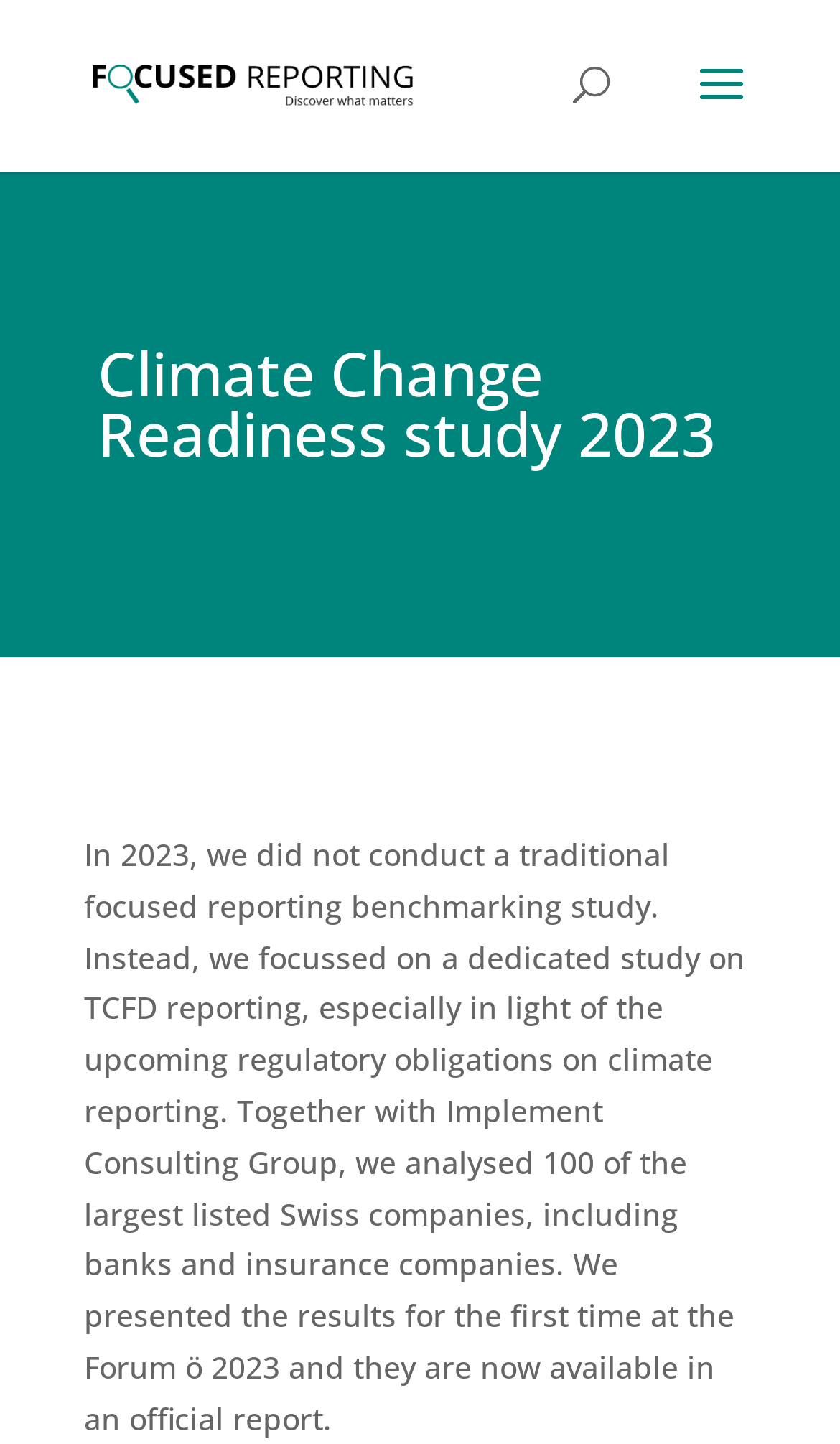Based on the description "alt="Focused Reporting"", find the bounding box of the specified UI element.

[0.11, 0.043, 0.51, 0.071]